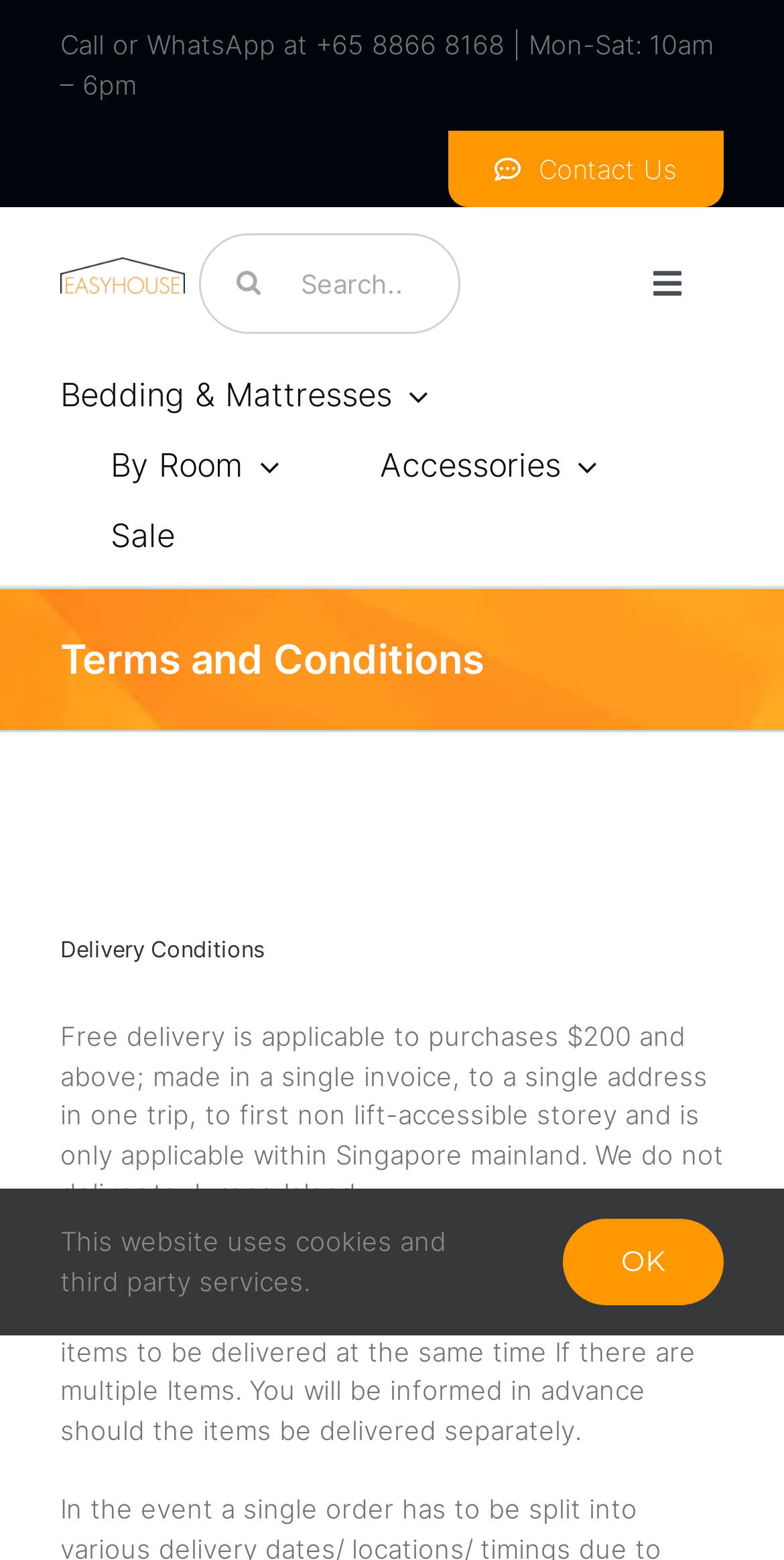What is the minimum purchase amount for free delivery?
Answer the question with a thorough and detailed explanation.

The minimum purchase amount for free delivery can be found in the 'Delivery Conditions' section of the webpage, which states that 'Free delivery is applicable to purchases $200 and above...'.